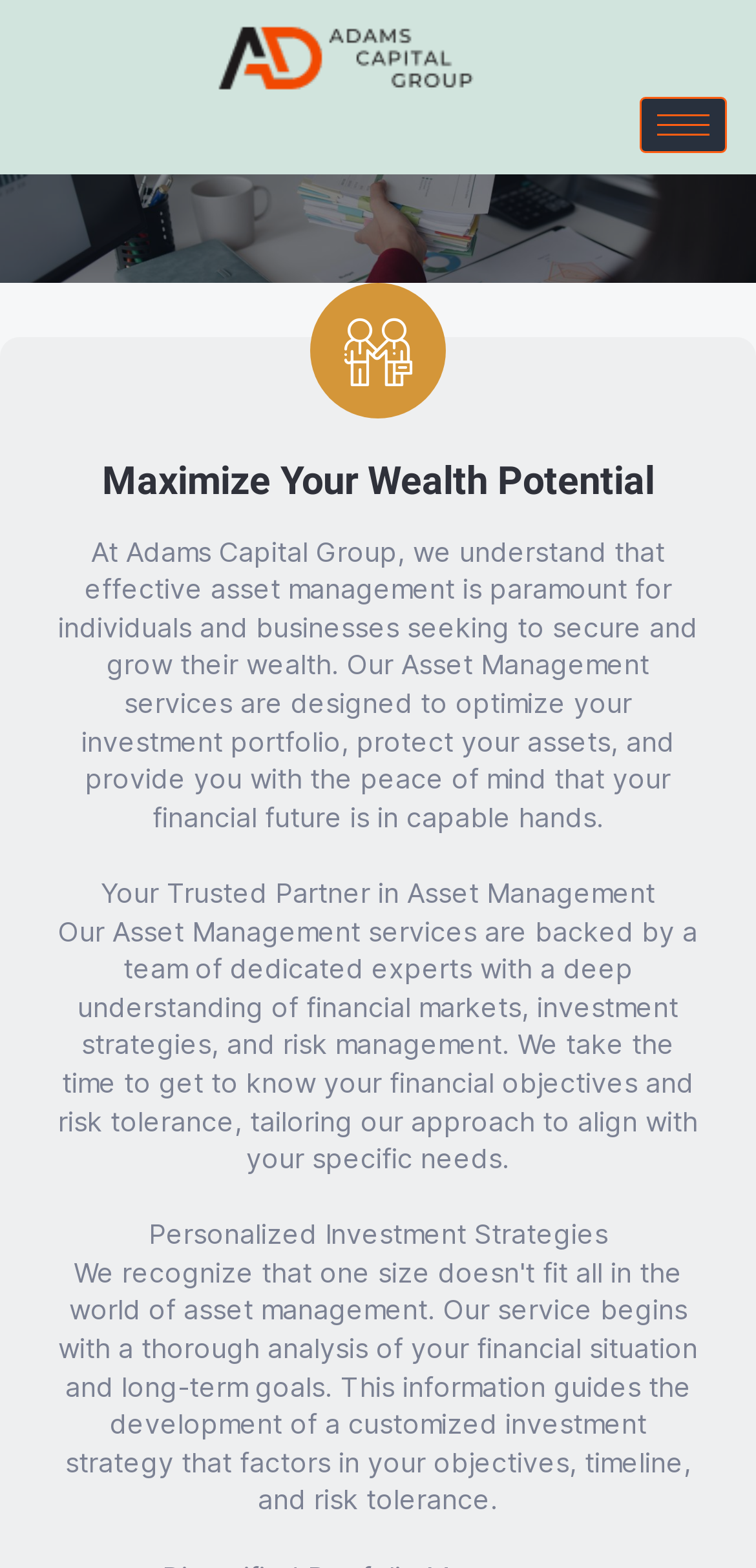Bounding box coordinates are specified in the format (top-left x, top-left y, bottom-right x, bottom-right y). All values are floating point numbers bounded between 0 and 1. Please provide the bounding box coordinate of the region this sentence describes: parent_node: Homepage aria-label="hamburger-icon"

[0.846, 0.062, 0.962, 0.098]